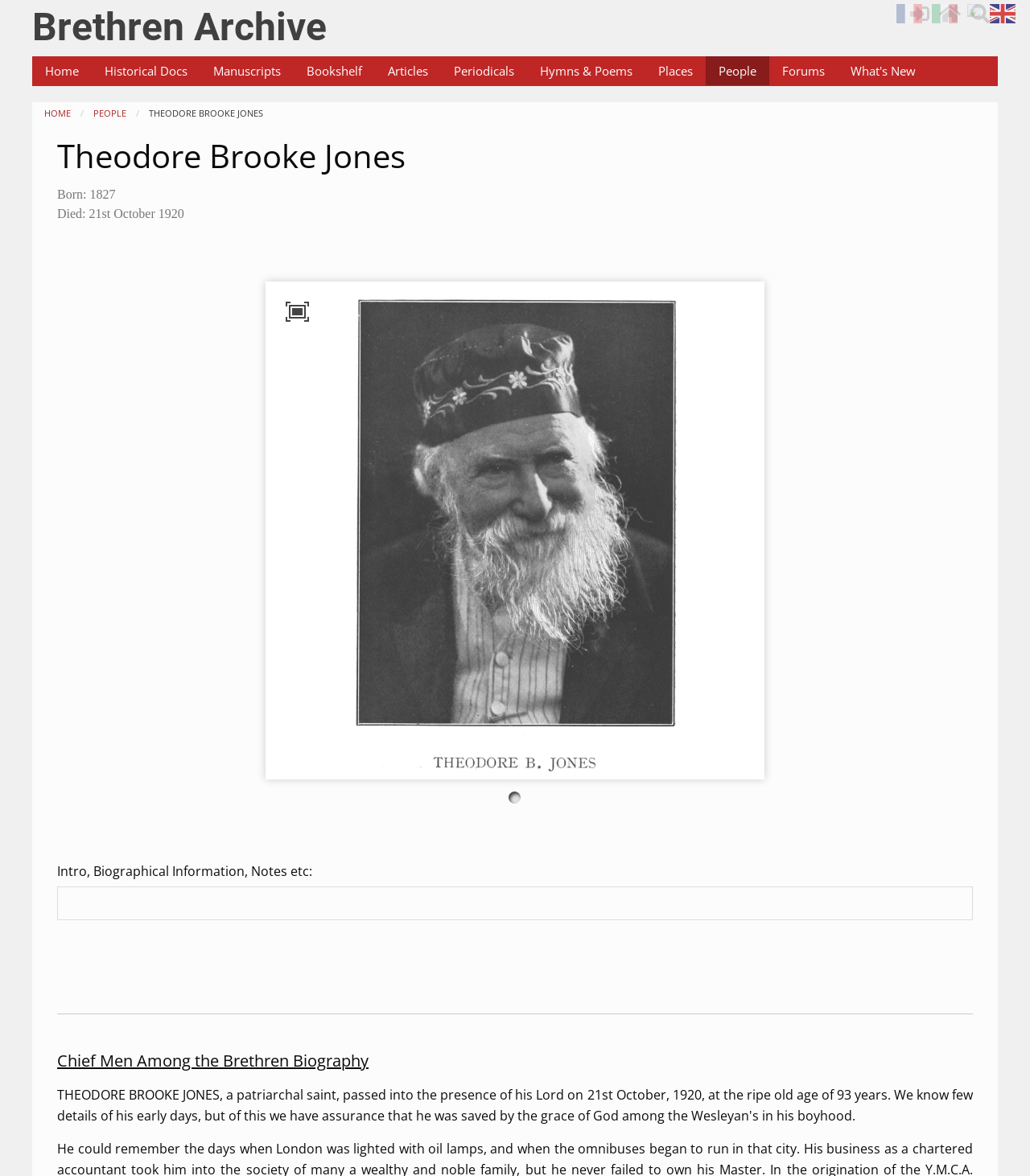Explain in detail what is displayed on the webpage.

The webpage is about Theodore Brooke Jones, a figure related to the Plymouth Brethren Archive. At the top right corner, there are four language options: French, Italian, Spanish, and English, each accompanied by a small flag icon. Below these options, there is a horizontal navigation menu with links to "Log In / Register", "Home", and "Search".

On the left side of the page, there is a vertical navigation menu with links to various categories, including "Home", "Historical Docs", "Manuscripts", "Bookshelf", "Articles", "Periodicals", "Hymns & Poems", "Places", "People", "Forums", and "What's New".

The main content of the page is divided into sections. The first section has a heading "Theodore Brooke Jones" and provides biographical information, including the dates of birth and death. Below this section, there are two links, one on the left and one on the right, with no accompanying text.

The next section is headed "Intro, Biographical Information, Notes etc:" and contains a brief paragraph of text. This is followed by a horizontal separator line. The final section is headed "Chief Men Among the Brethren Biography" and likely contains more information about Theodore Brooke Jones' life and work.